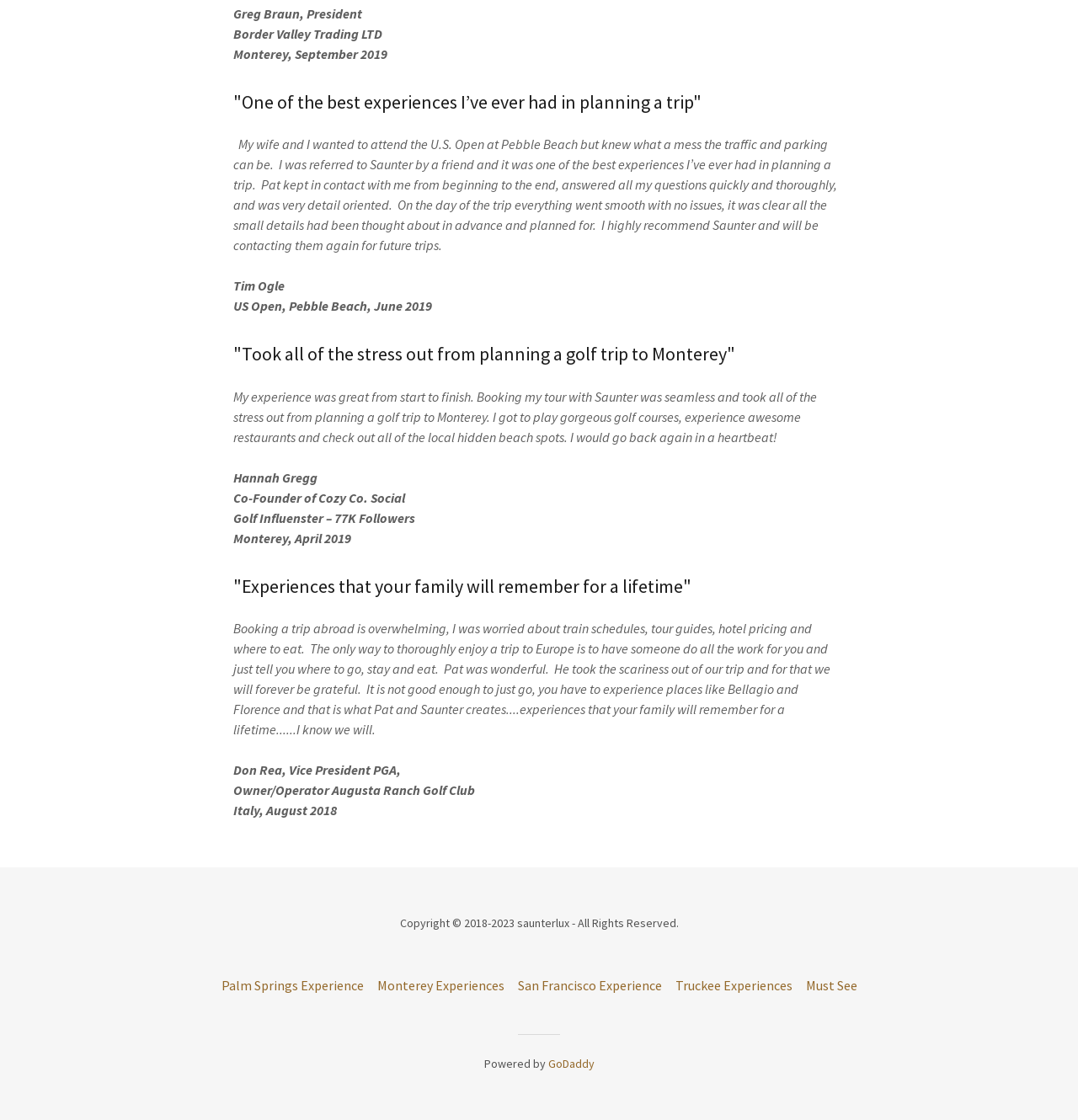Respond concisely with one word or phrase to the following query:
What is the name of the golf influencer with 77K followers?

Hannah Gregg